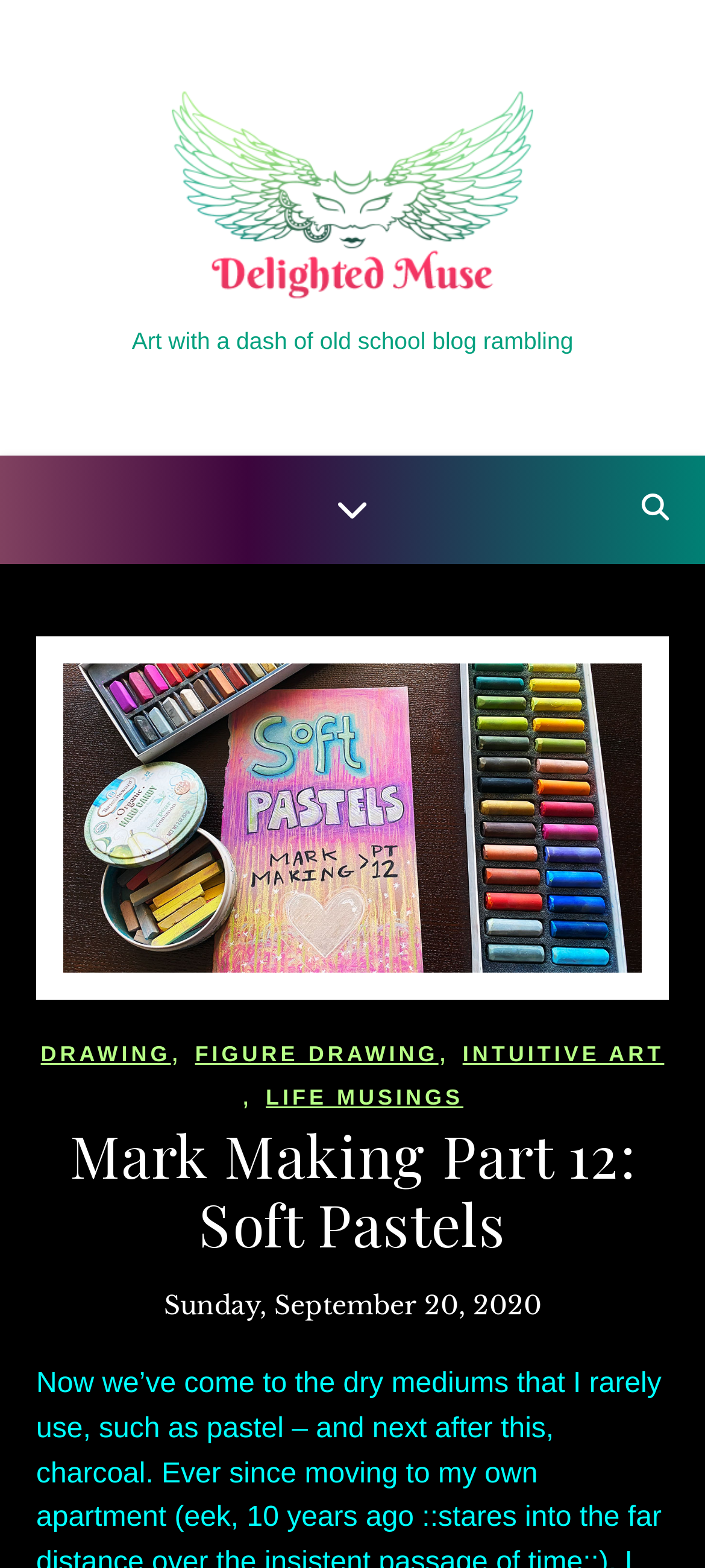From the webpage screenshot, predict the bounding box of the UI element that matches this description: "Drawing".

[0.058, 0.658, 0.242, 0.686]